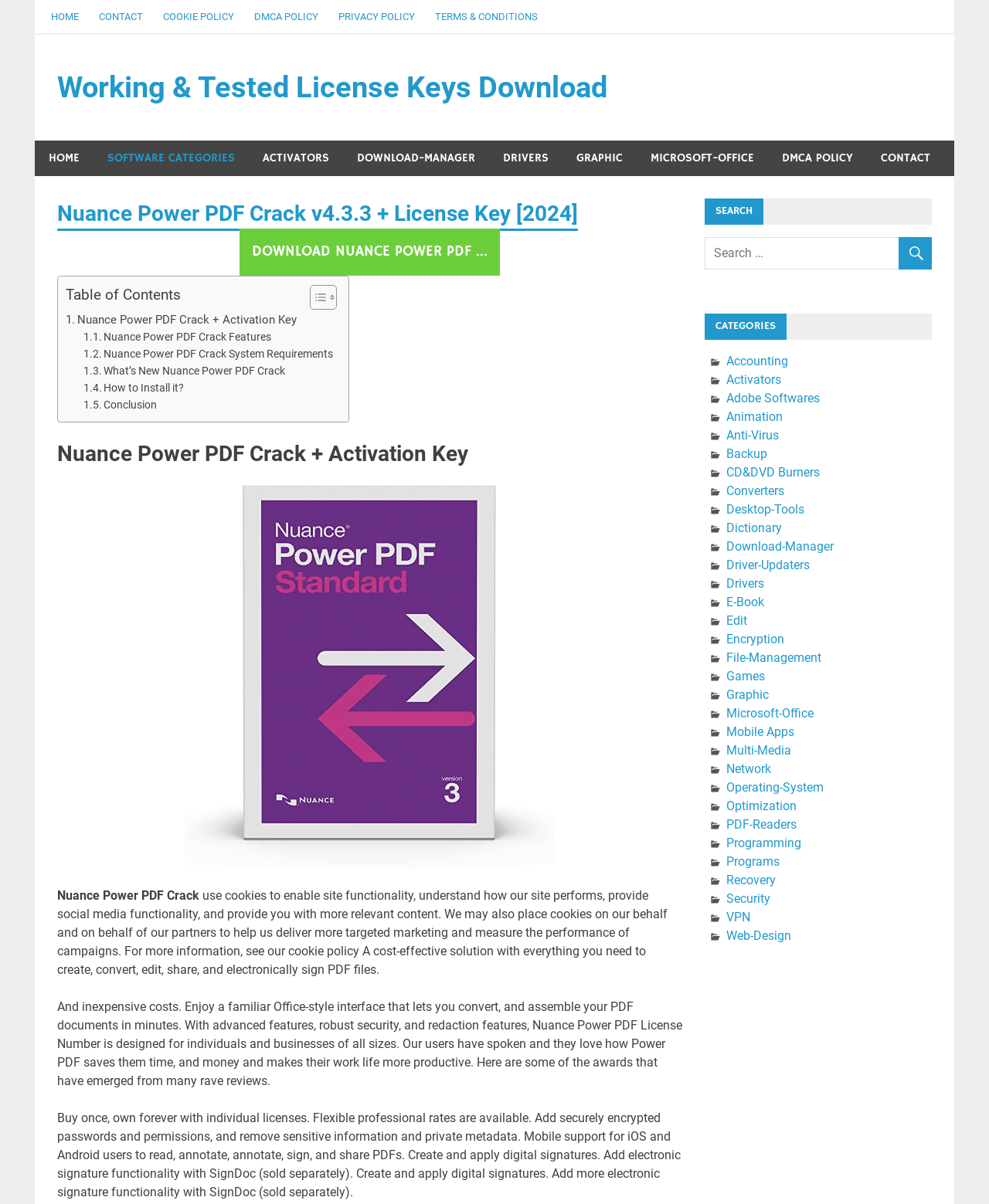Please find and report the bounding box coordinates of the element to click in order to perform the following action: "Search for something". The coordinates should be expressed as four float numbers between 0 and 1, in the format [left, top, right, bottom].

[0.712, 0.197, 0.942, 0.224]